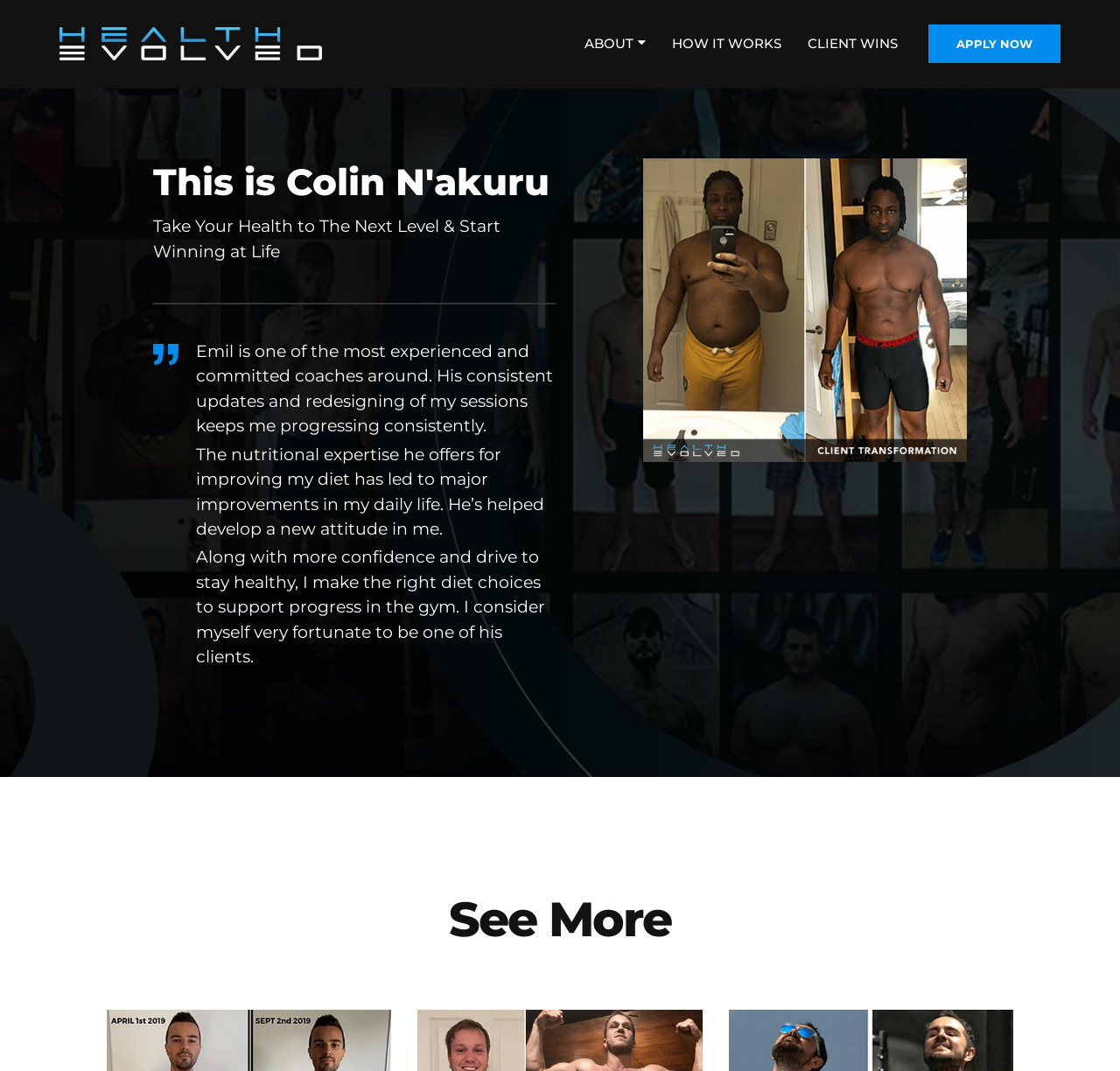Create an elaborate caption for the webpage.

The webpage is about Colin N'akuru's Health Evolved Academy, with a prominent logo at the top left corner. Below the logo, there is a heading that introduces Colin N'akuru. 

To the right of the logo, there are four navigation links: "ABOUT", "HOW IT WORKS", "CLIENT WINS", and "APPLY NOW", which are aligned horizontally and take up most of the top section of the page. 

Below the navigation links, there is a section that showcases a testimonial about Colin N'akuru's coaching services. This section includes a brief description of Colin's services, accompanied by a small image. The testimonial is divided into three paragraphs, each describing the benefits of working with Colin, such as consistent progress, improved diet, and increased confidence.

To the right of the testimonial, there is a large image that displays a before-and-after comparison of Colin N'akuru's transformation with the help of Health Evolved coach Dr. Emil. 

At the bottom of the page, there is a "See More" heading, which suggests that there is more content available beyond what is currently displayed.